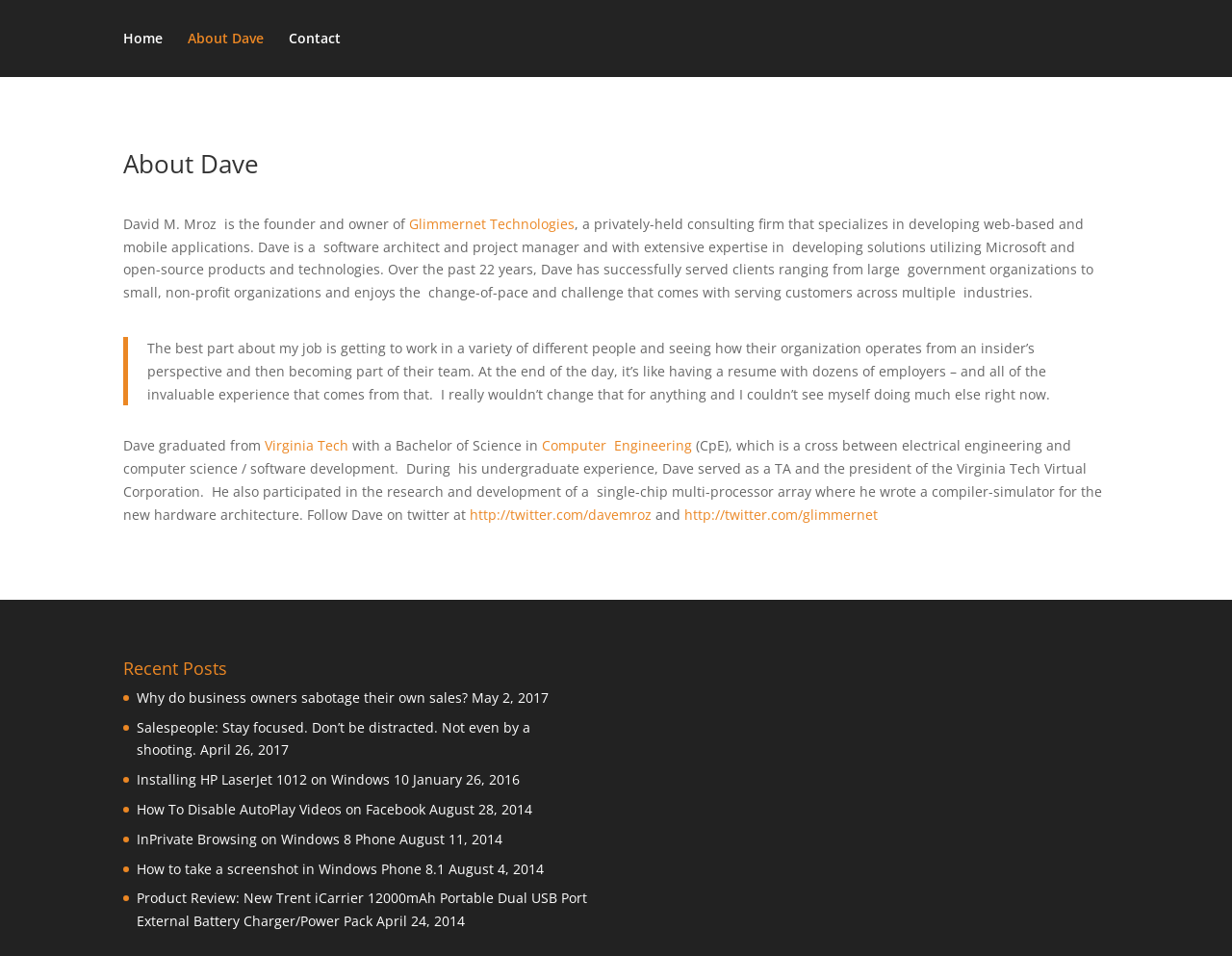Please identify the coordinates of the bounding box for the clickable region that will accomplish this instruction: "Visit the Glimmernet Technologies website".

[0.332, 0.224, 0.466, 0.243]